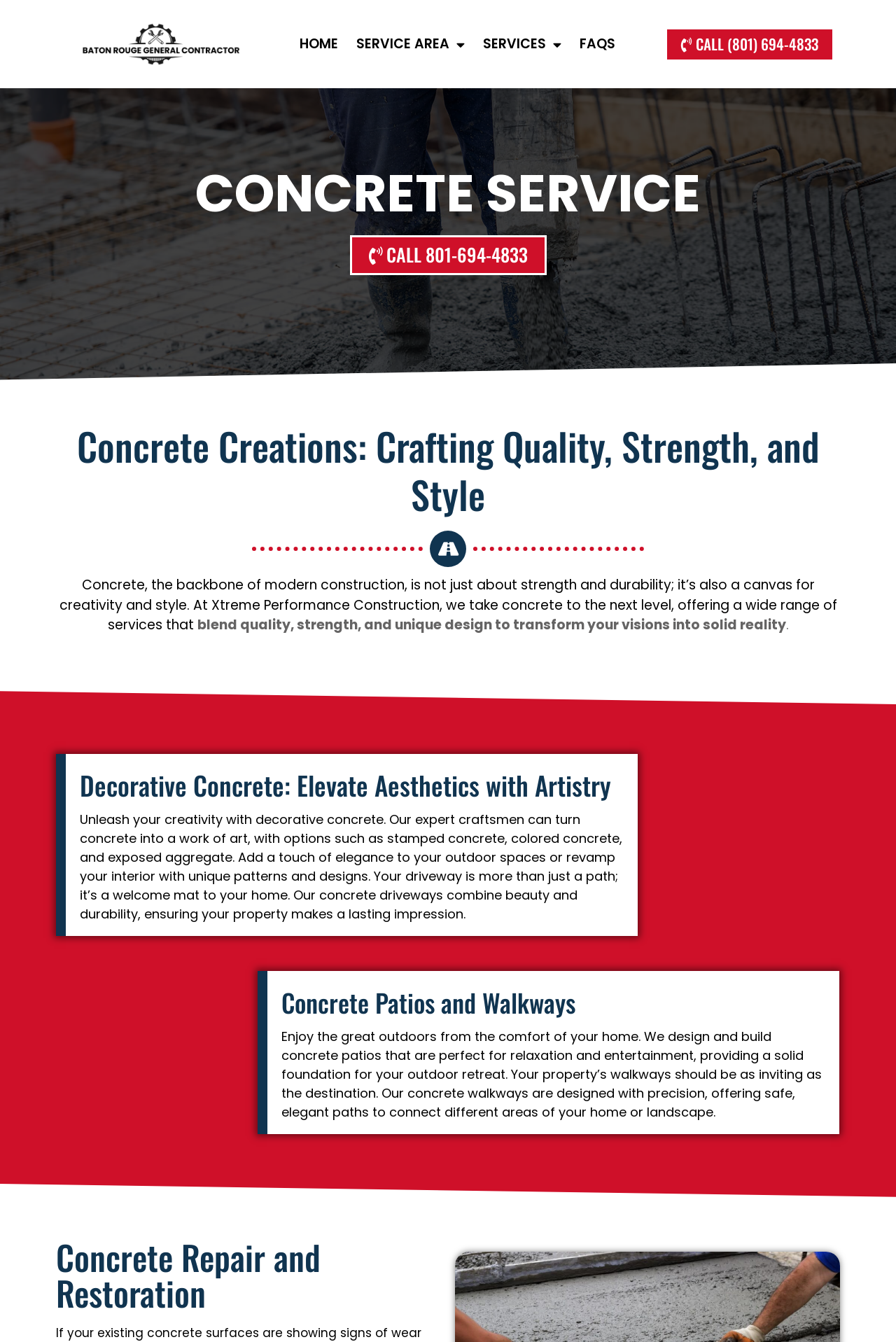Locate the bounding box coordinates for the element described below: "Call (801) 694-4833". The coordinates must be four float values between 0 and 1, formatted as [left, top, right, bottom].

[0.742, 0.02, 0.931, 0.046]